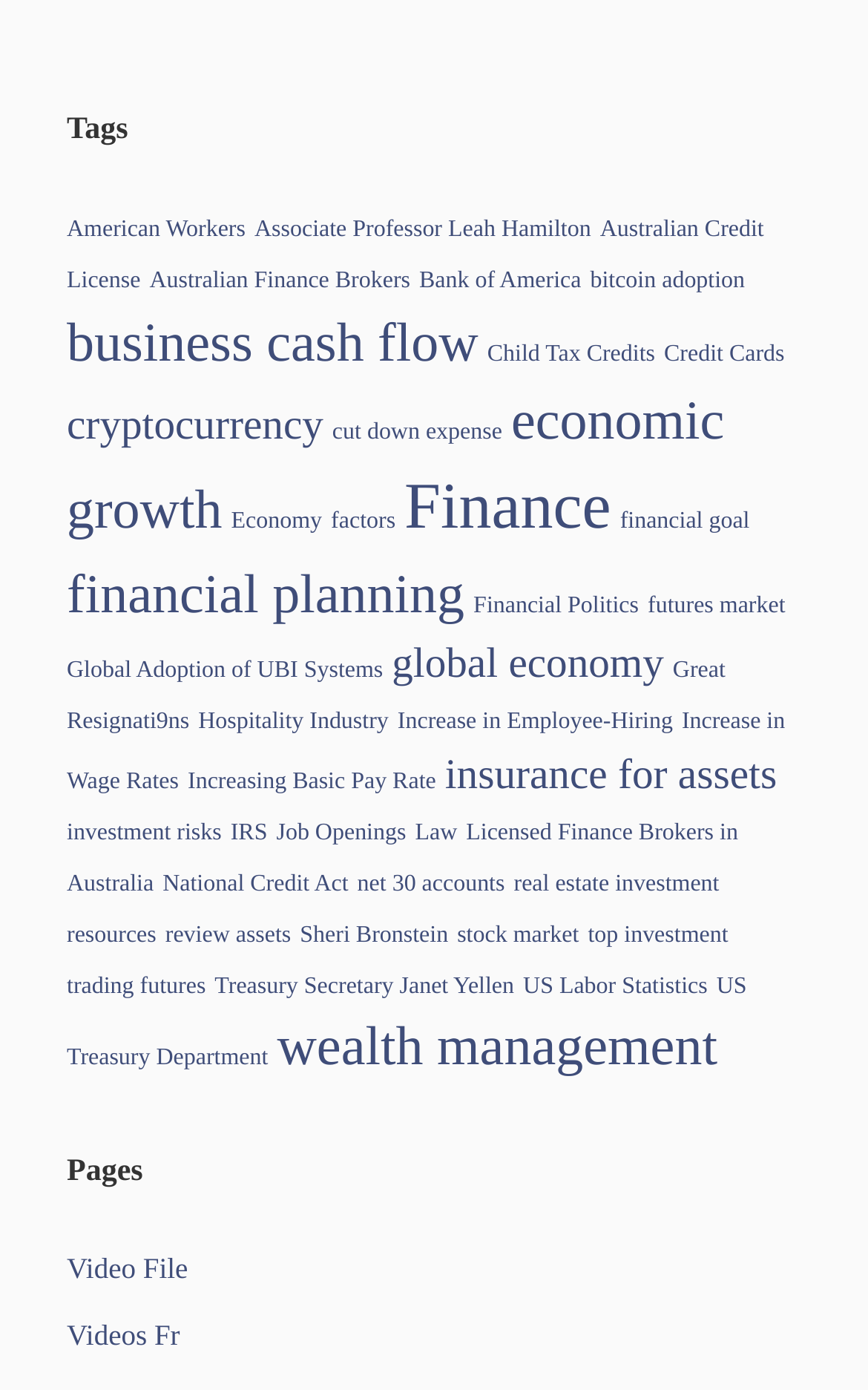Please determine the bounding box coordinates of the element's region to click for the following instruction: "read article archive".

None